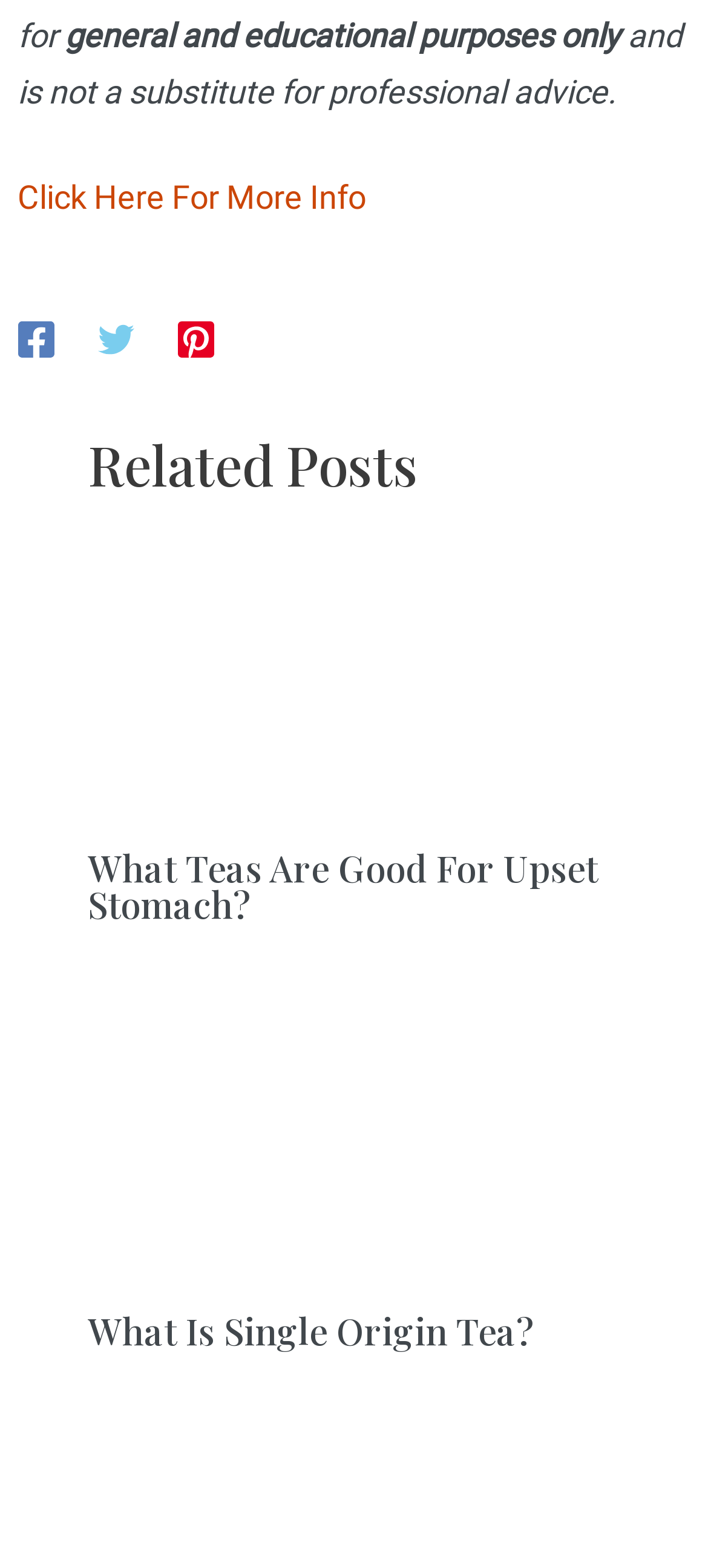Provide the bounding box coordinates of the HTML element described as: "What Is Single Origin Tea?". The bounding box coordinates should be four float numbers between 0 and 1, i.e., [left, top, right, bottom].

[0.124, 0.832, 0.754, 0.863]